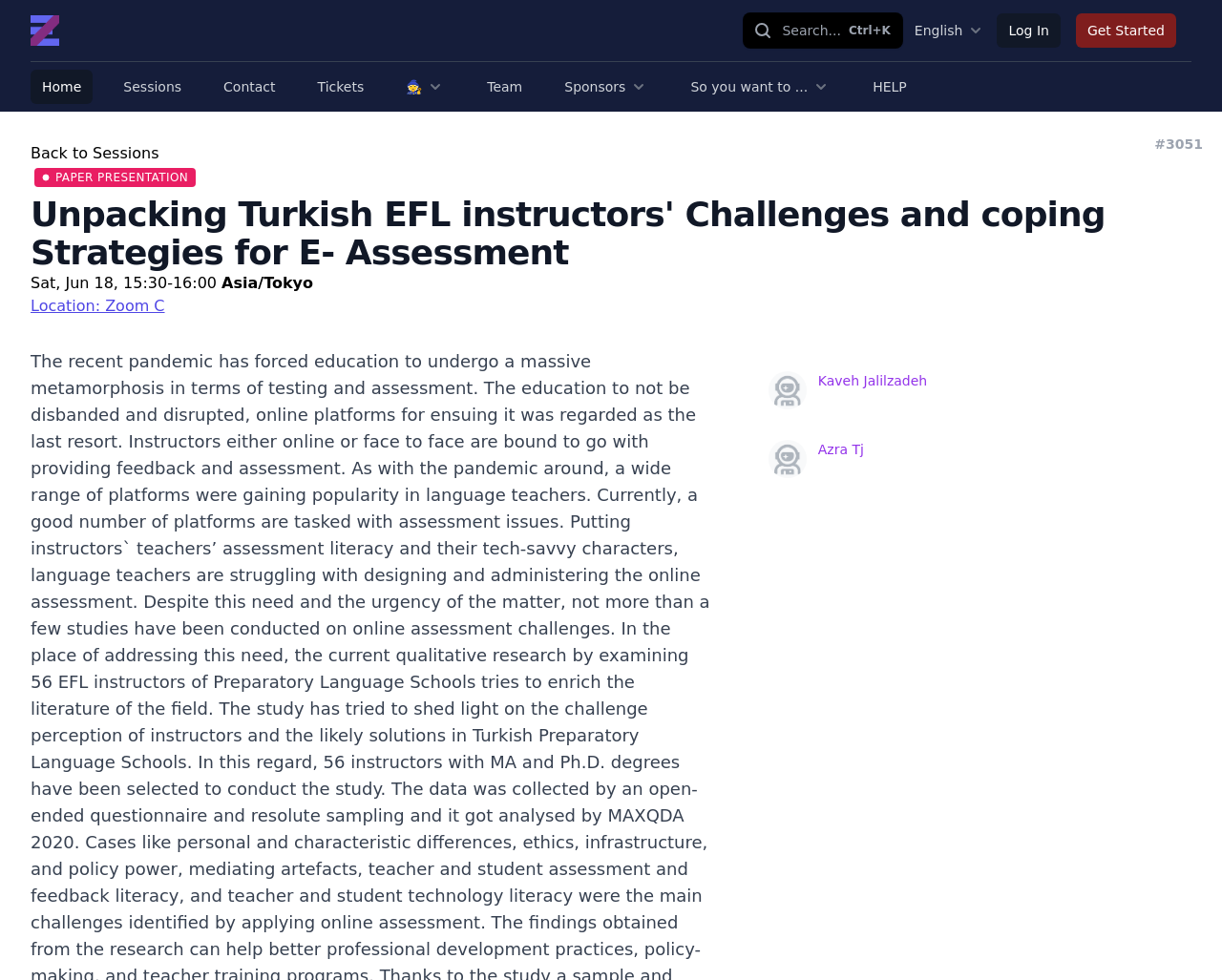Bounding box coordinates must be specified in the format (top-left x, top-left y, bottom-right x, bottom-right y). All values should be floating point numbers between 0 and 1. What are the bounding box coordinates of the UI element described as: Australian Competitions Online

None